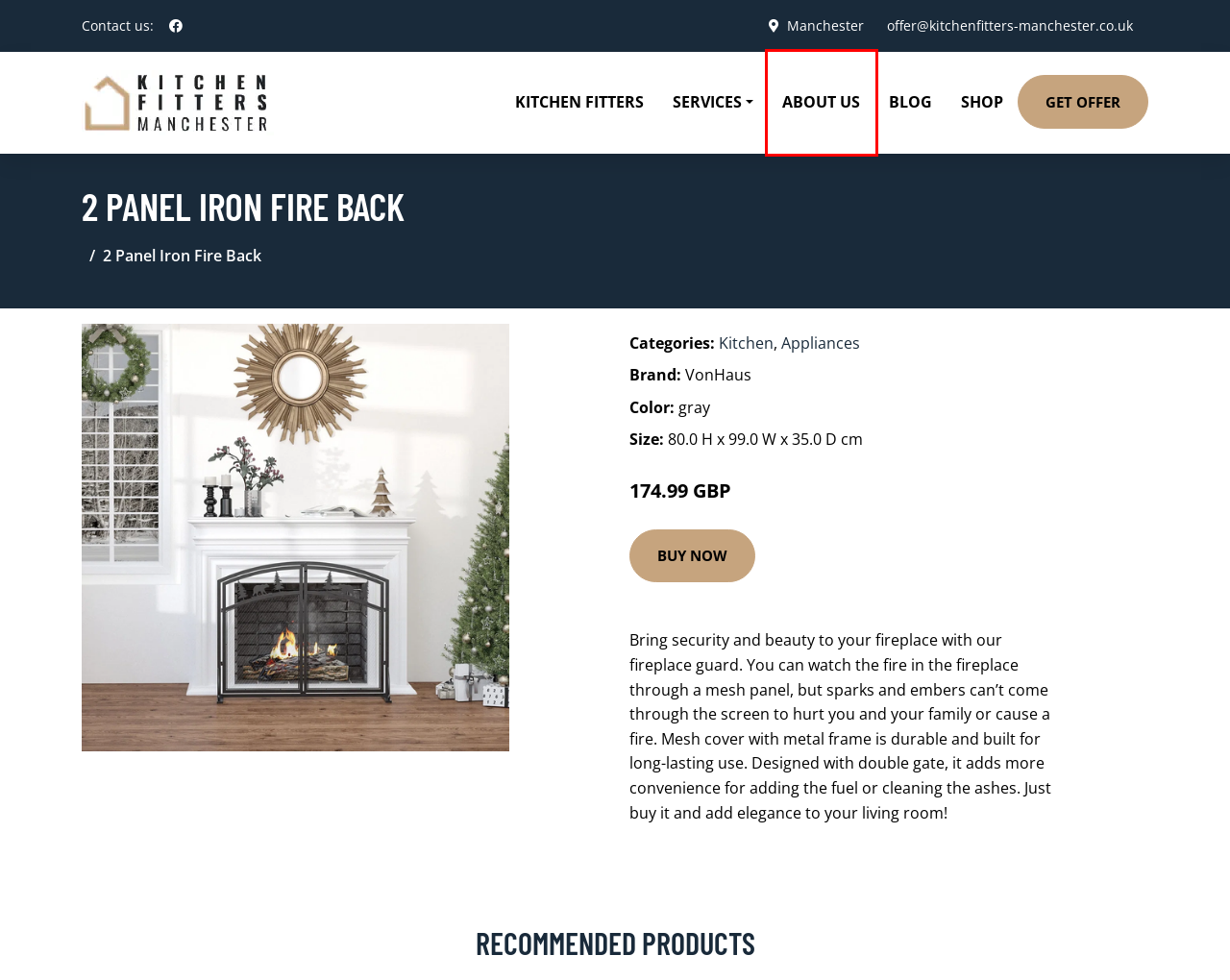Look at the screenshot of a webpage where a red bounding box surrounds a UI element. Your task is to select the best-matching webpage description for the new webpage after you click the element within the bounding box. The available options are:
A. Buy All products online
B. Kitchen Blog | The Best Ideas for Your Kitchen
C. Services Offered At Kitchen Fitters Manchester
D. Kitchen Fitters Manchester | Quality | Affordability
E. Kitchen Fitters Prices | Affordability & Quality
F. Buy Appliances
G. Kitchen Fitters in Manchester | Only the best
H. Buy Kitchen

D